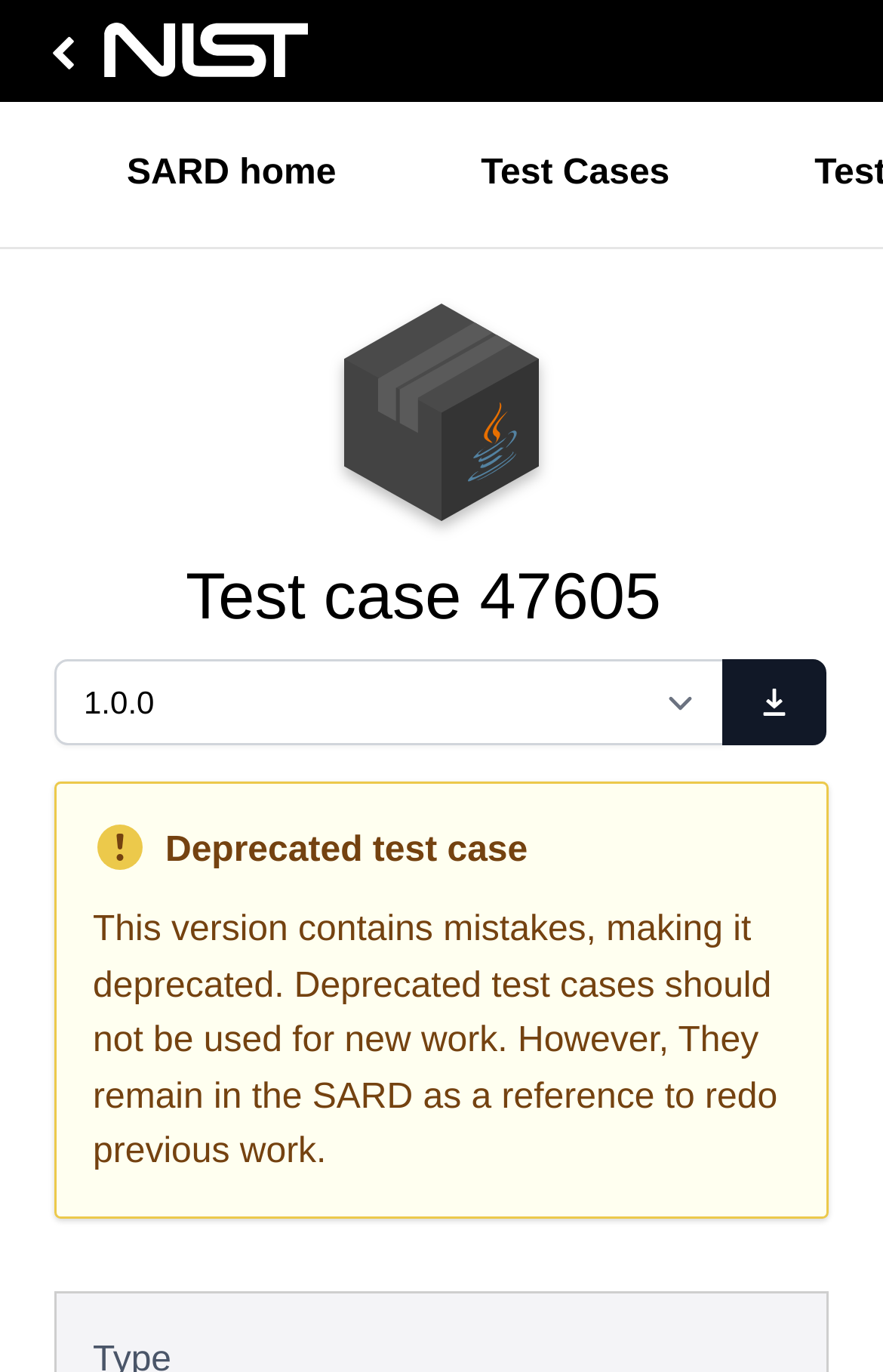Show the bounding box coordinates for the HTML element as described: "jisg.cw.center".

None